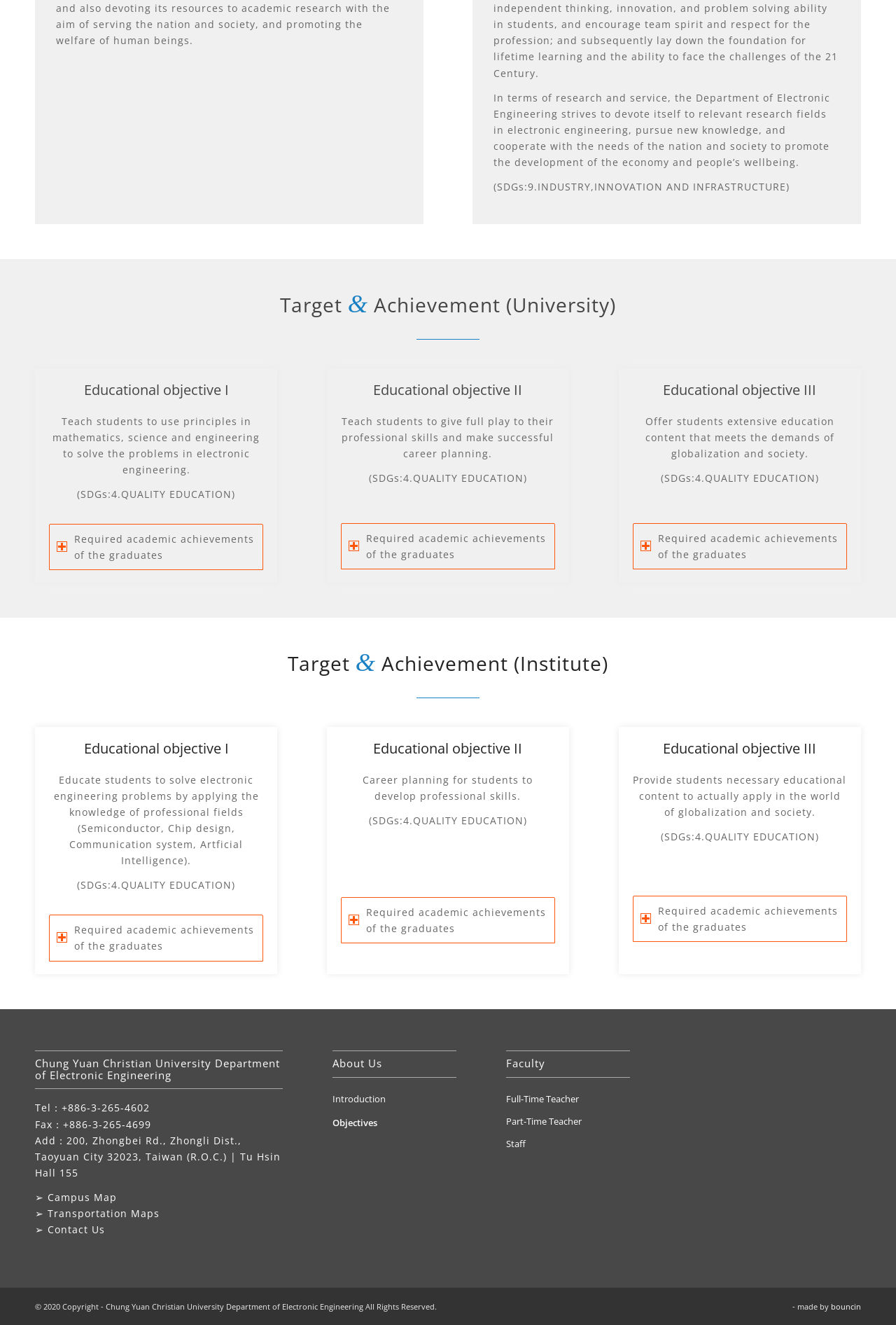Identify the coordinates of the bounding box for the element described below: "Rebuilding Our American Brand". Return the coordinates as four float numbers between 0 and 1: [left, top, right, bottom].

None